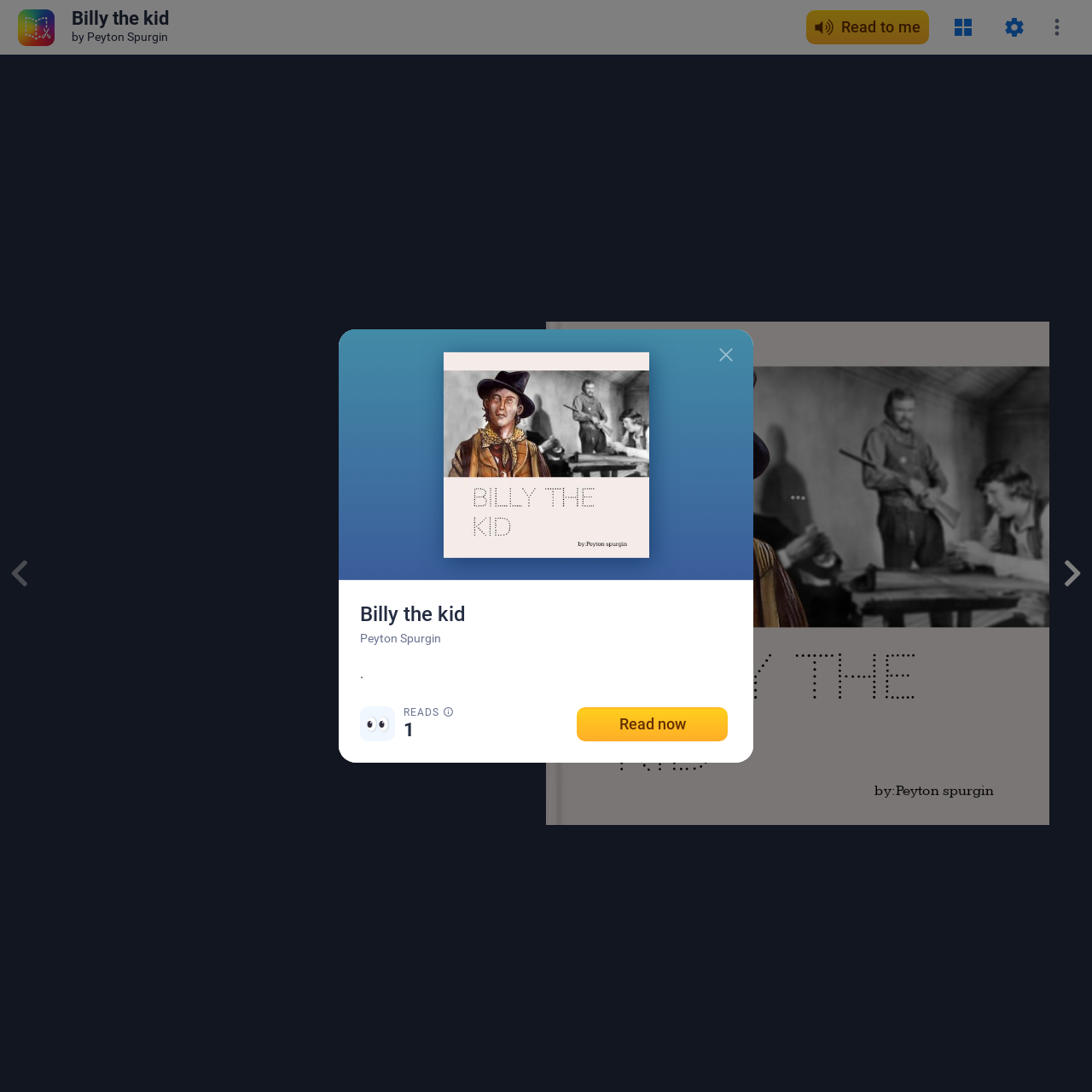Use one word or a short phrase to answer the question provided: 
Who is the author of the book?

Peyton Spurgin